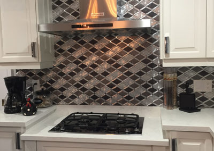Using the image as a reference, answer the following question in as much detail as possible:
What is the color of the cabinetry?

The caption states that the cabinetry is finished in a classic white, which contributes to the kitchen's modern yet timeless charm and provides the answer to the question.